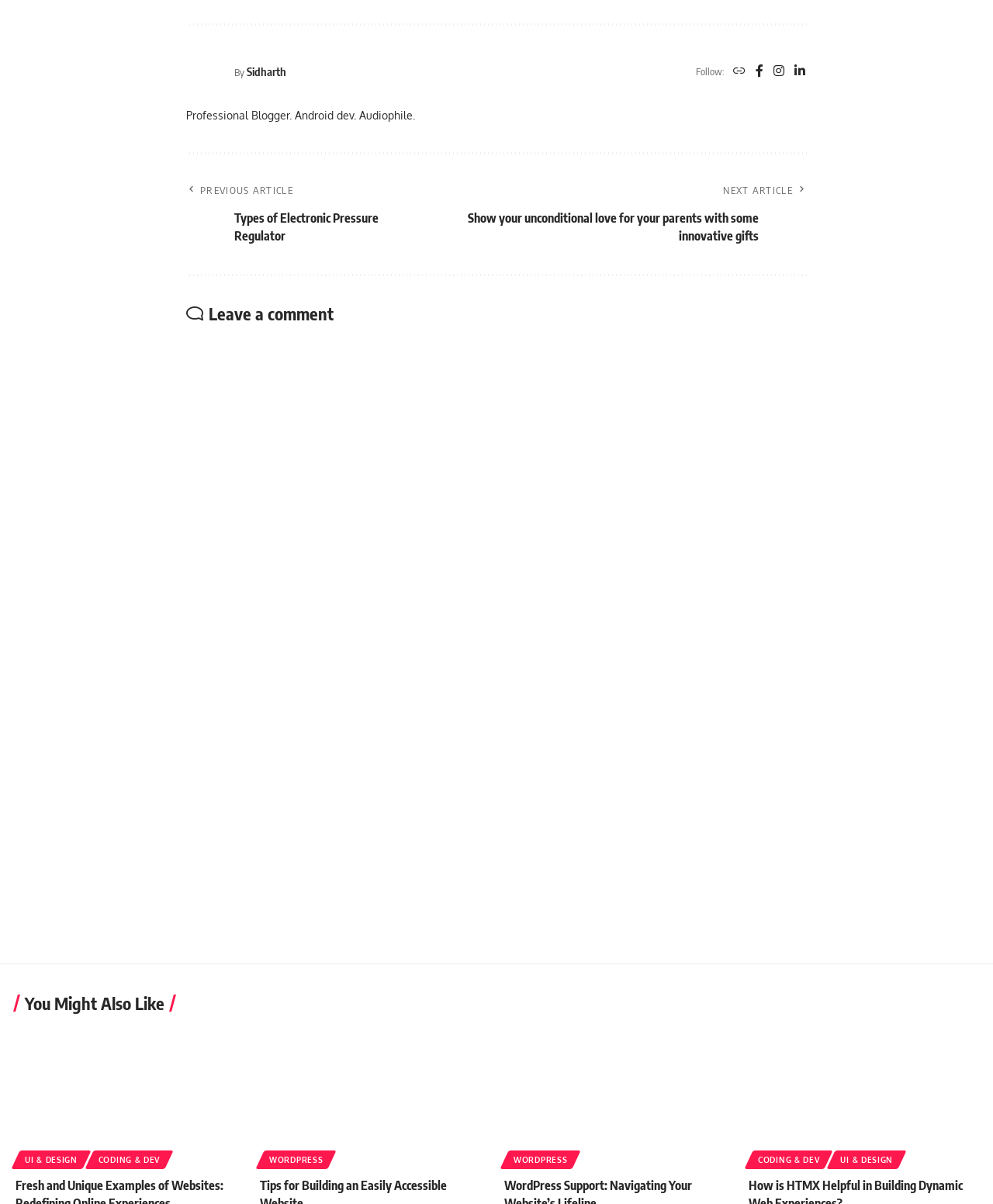From the image, can you give a detailed response to the question below:
What are the social media platforms linked?

The answer can be found in the link elements 'Facebook', 'Instagram', and 'LinkedIn' which are located at the top of the webpage, indicating the social media platforms linked to the author's profile.